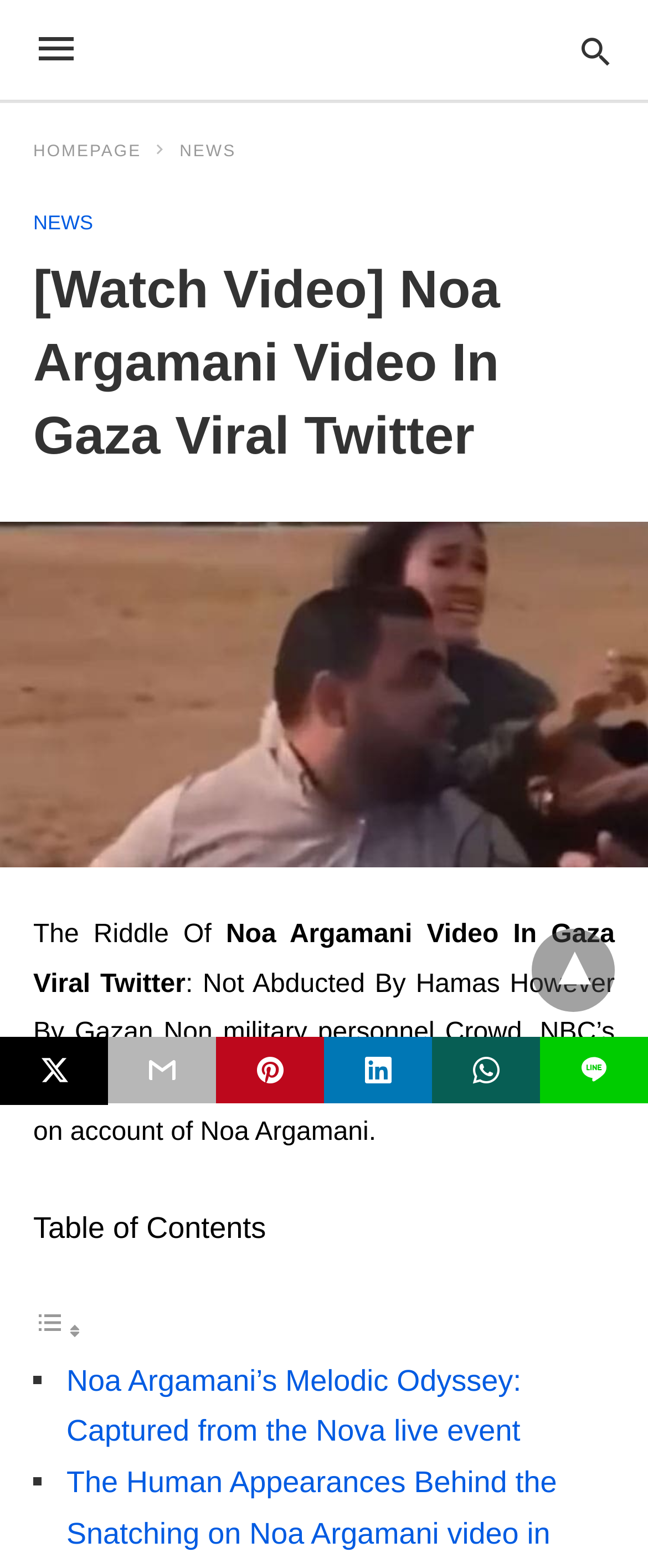Using the description: "parent_node: Email name="form_fields[email]" placeholder="Your Email"", identify the bounding box of the corresponding UI element in the screenshot.

None